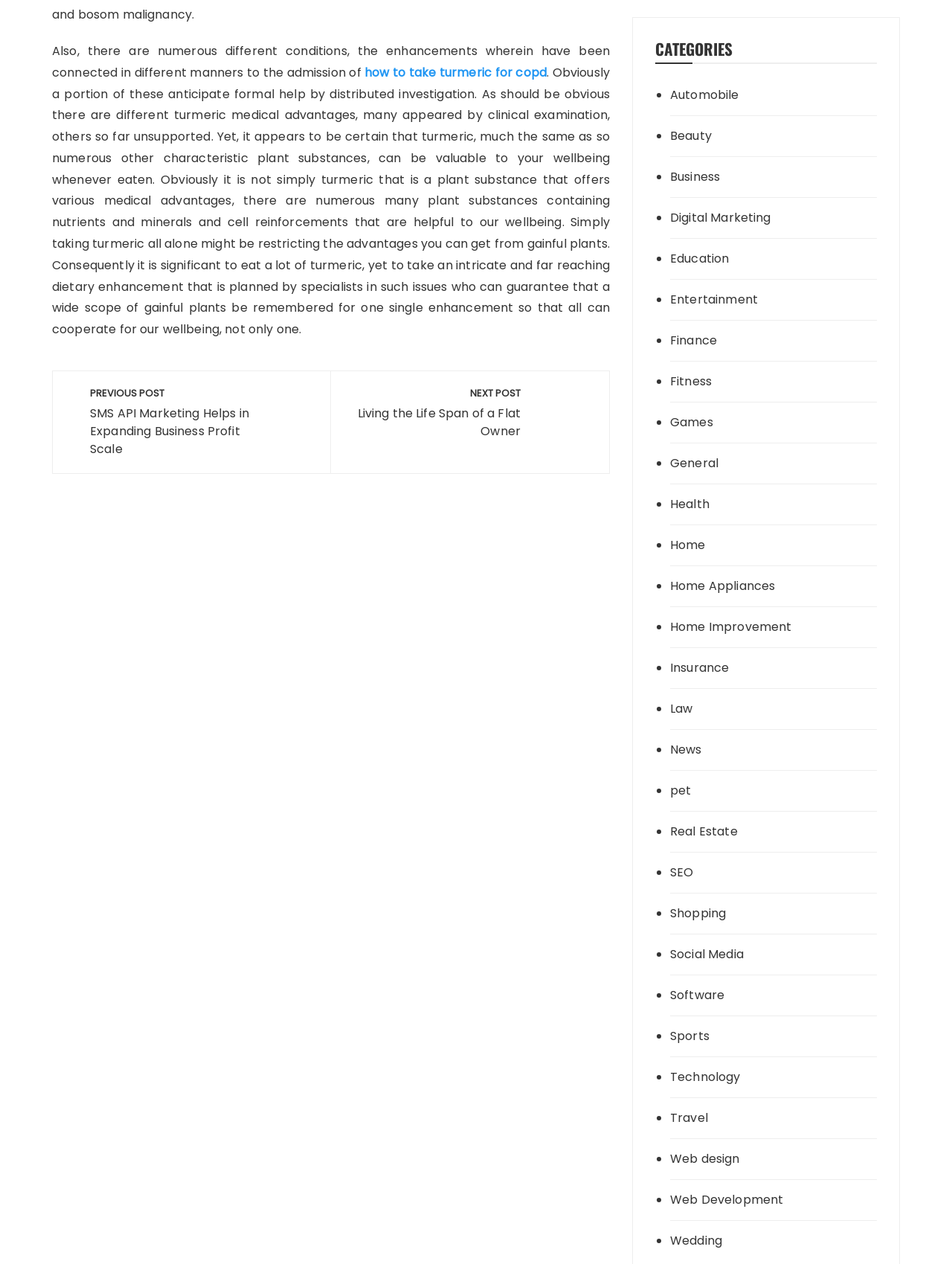Please determine the bounding box coordinates of the element's region to click for the following instruction: "browse the 'Health' category".

[0.704, 0.392, 0.878, 0.406]